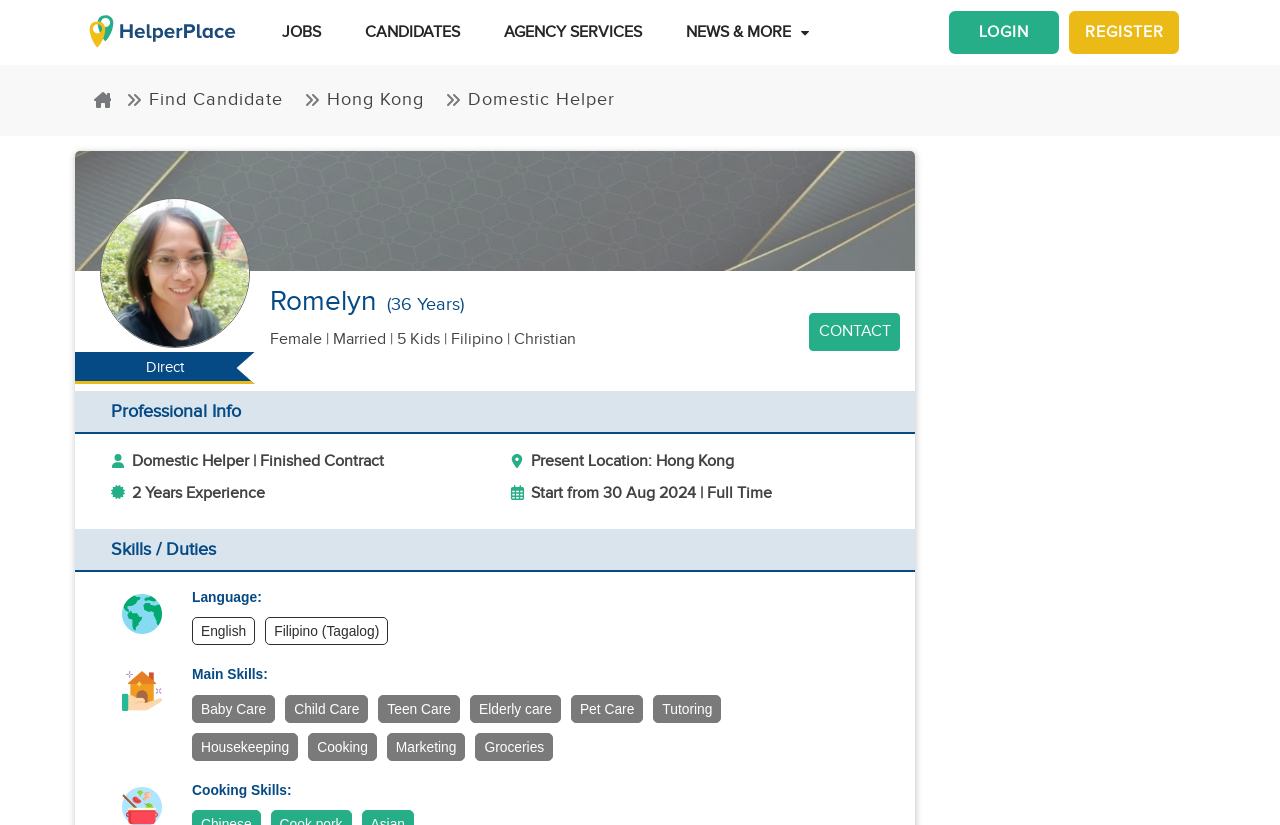Provide the bounding box coordinates for the UI element that is described as: "Login".

[0.741, 0.013, 0.827, 0.065]